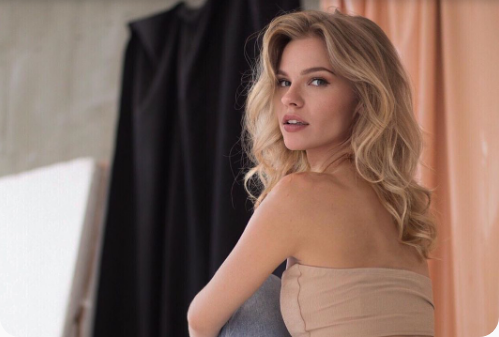What is the background color of the image? Look at the image and give a one-word or short phrase answer.

Peach and darker fabric